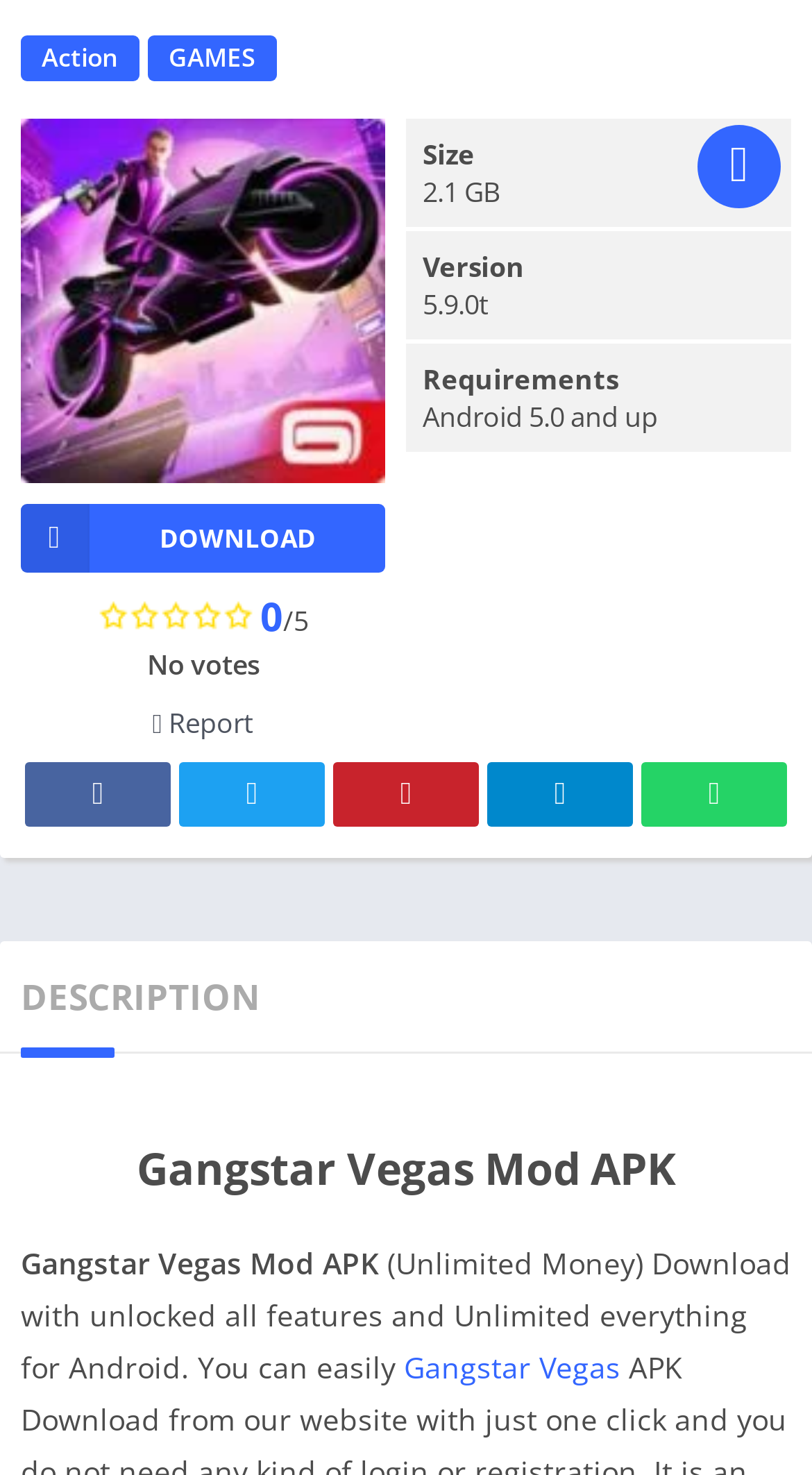Kindly respond to the following question with a single word or a brief phrase: 
What is the version of the Gangstar Vegas Mod APK?

5.9.0t